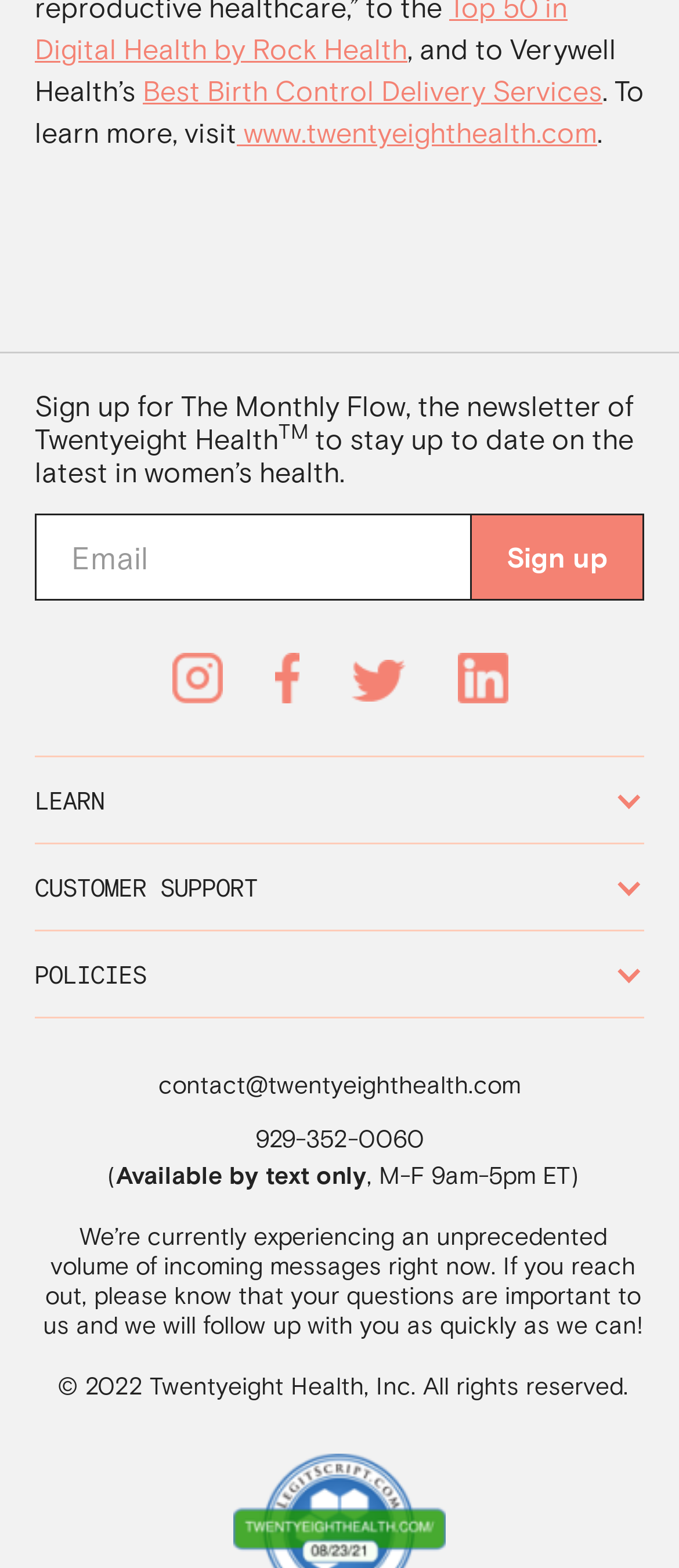Determine the bounding box coordinates of the region that needs to be clicked to achieve the task: "Contact customer support".

[0.051, 0.538, 0.949, 0.593]